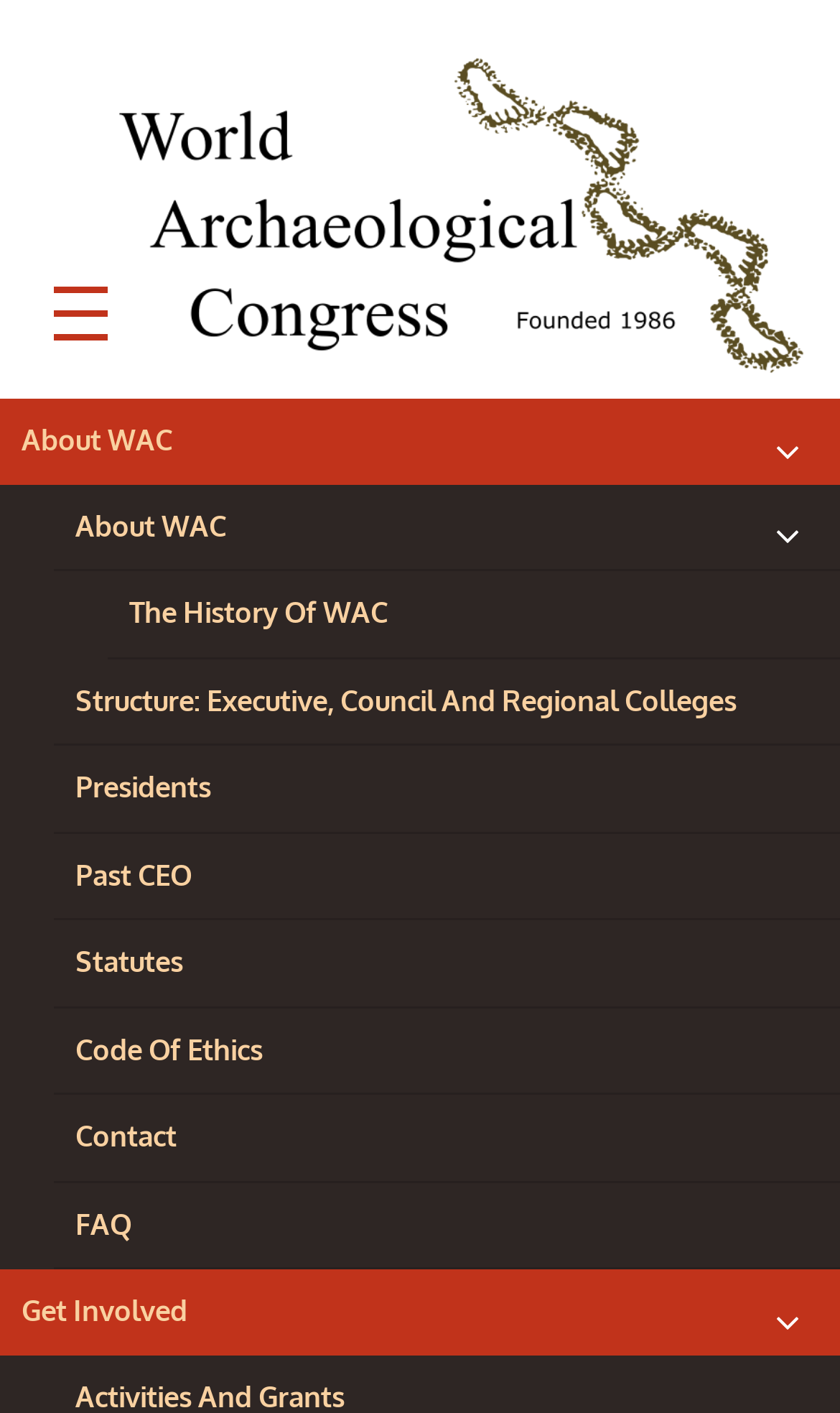Write a detailed summary of the webpage, including text, images, and layout.

The webpage is about the World Archaeological Congress, focusing on ethics, science, and publication. At the top, there is a logo of the World Archaeological Congress, accompanied by a link with the same name. Below the logo, there is a prominent link titled "WORLD ARCHAEOLOGICAL CONGRESS". 

On the top left, there is a button to expand the primary menu. To the right of the button, there is a horizontal menu with several links, including "About WAC", "Get Involved", and others. Each of these links has a corresponding button to expand a child menu.

The "About WAC" section is divided into several sub-links, including "The History Of WAC", "Structure: Executive, Council And Regional Colleges", "Presidents", "Past CEO", "Statutes", "Code Of Ethics", "Contact", and "FAQ". These links are arranged vertically, with the "About WAC" link at the top and the "FAQ" link at the bottom.

There are a total of 2 images on the page, both of which are the logo of the World Archaeological Congress. There are 11 links and 4 buttons on the page. The buttons are all used to expand or collapse menus.